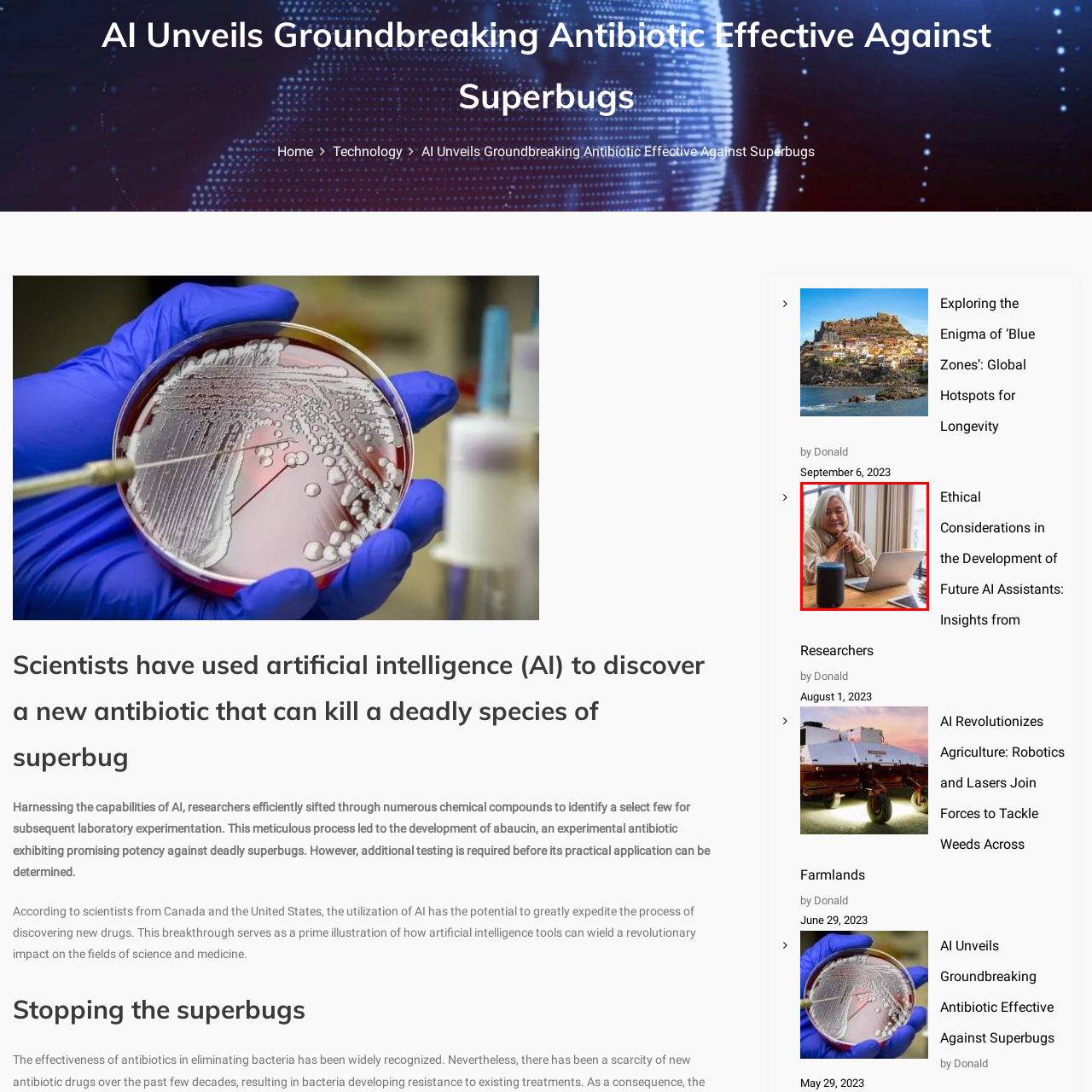Look closely at the image highlighted by the red bounding box and supply a detailed explanation in response to the following question: What is next to the woman on the table?

The image captures a smart speaker resting on the table next to the woman, highlighting the integration of modern technology in everyday life.